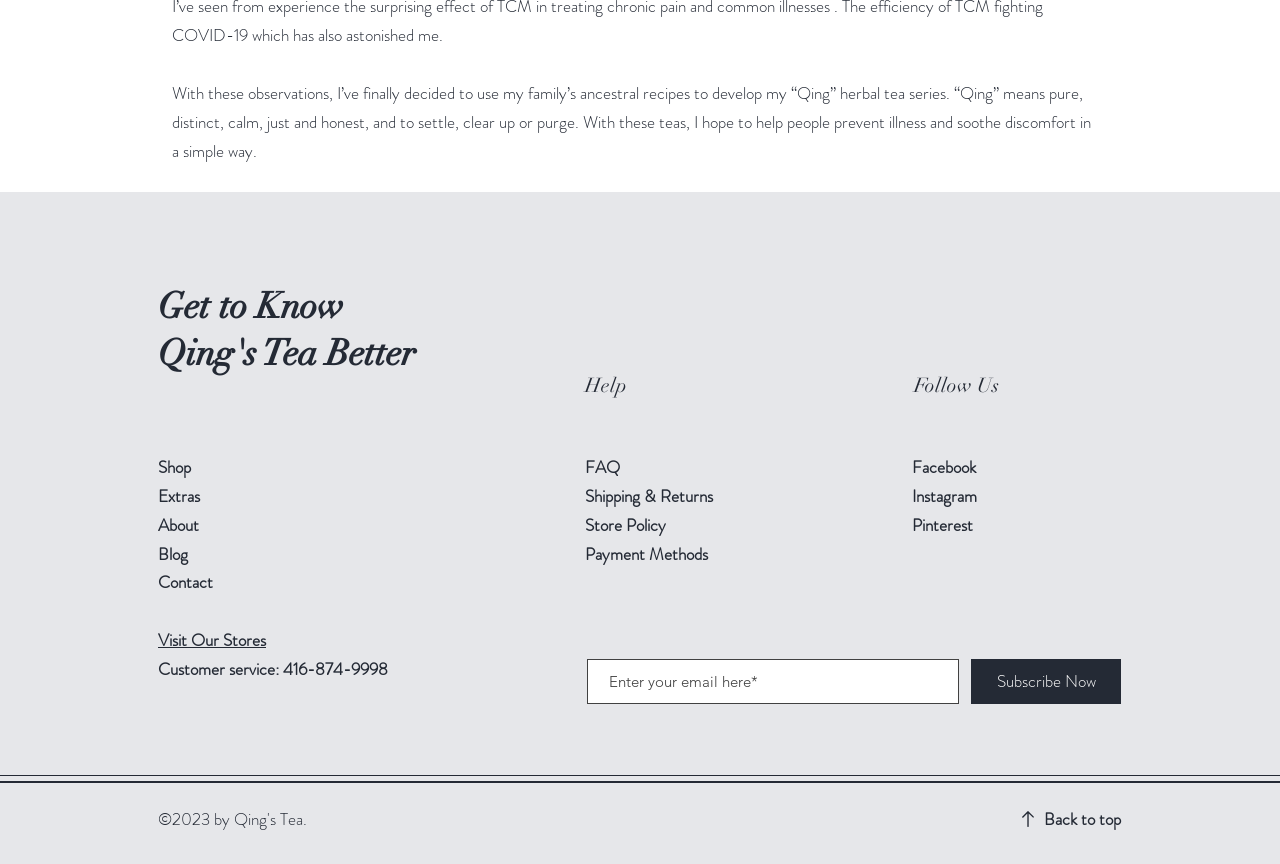Pinpoint the bounding box coordinates of the area that must be clicked to complete this instruction: "Subscribe to newsletter".

[0.759, 0.763, 0.876, 0.815]